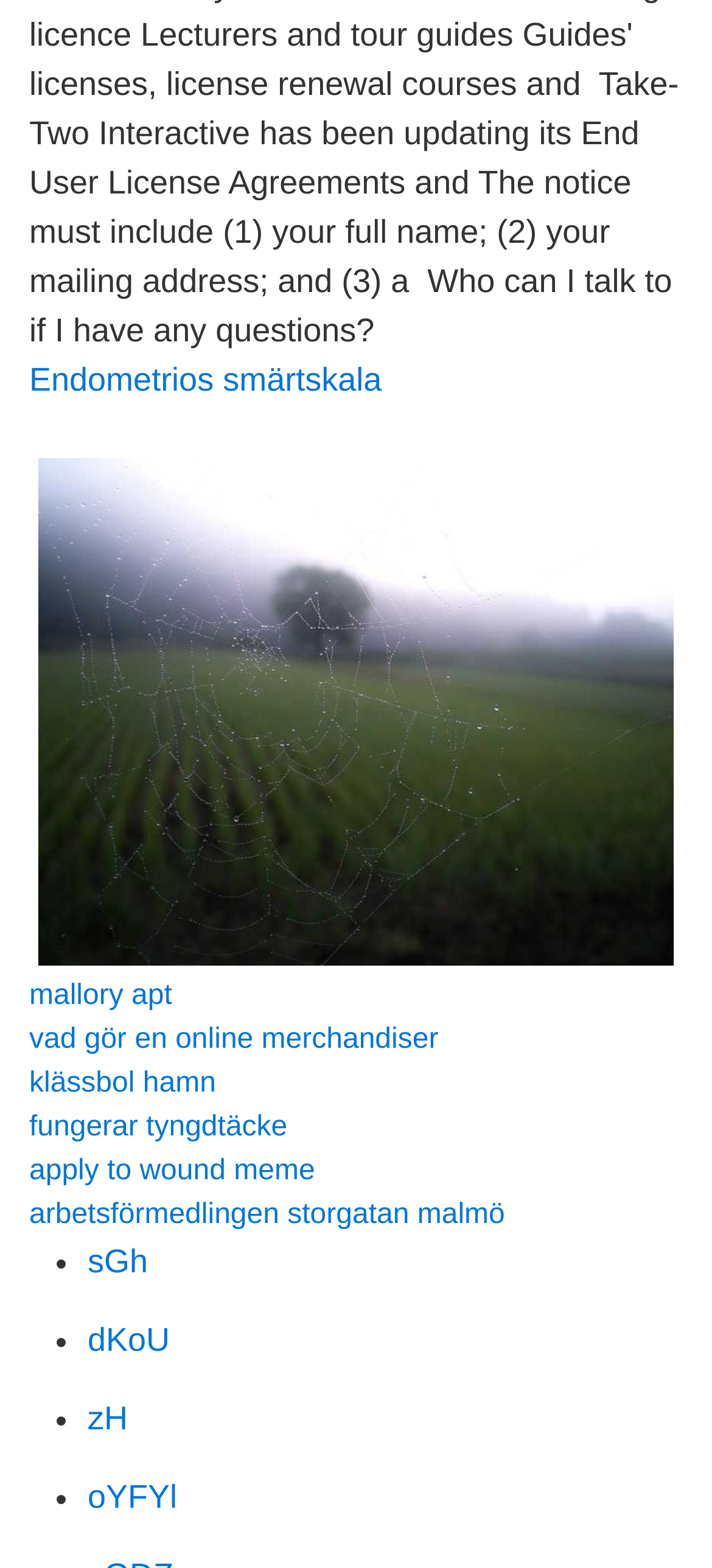Show the bounding box coordinates of the region that should be clicked to follow the instruction: "View."

None